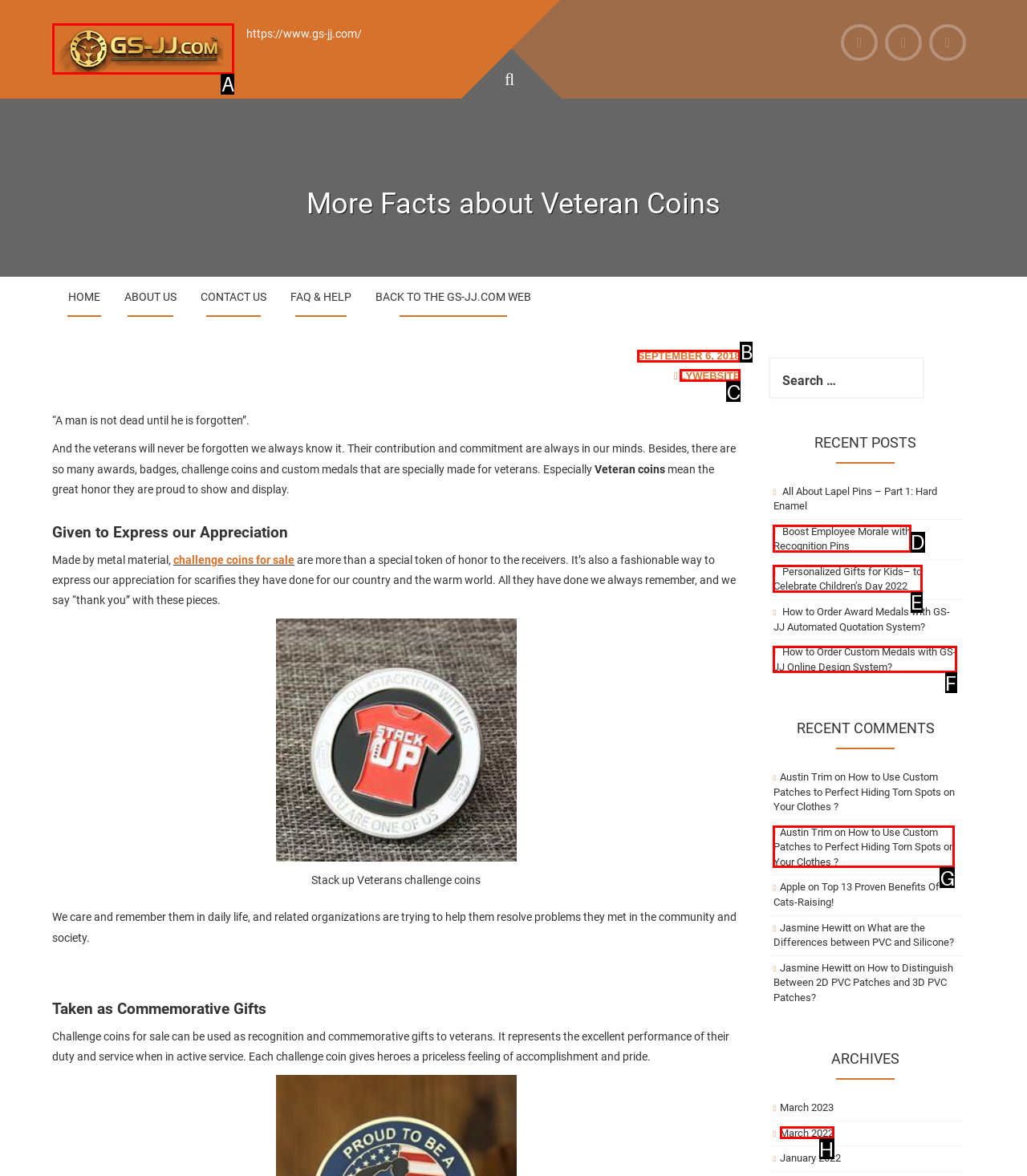Which option should be clicked to complete this task: Click GS-JJ logo
Reply with the letter of the correct choice from the given choices.

A